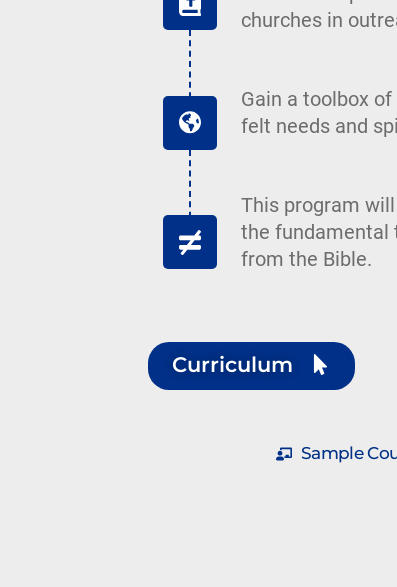What is the role of the visual icon in the image?
Look at the image and respond with a one-word or short-phrase answer.

To reinforce an idea